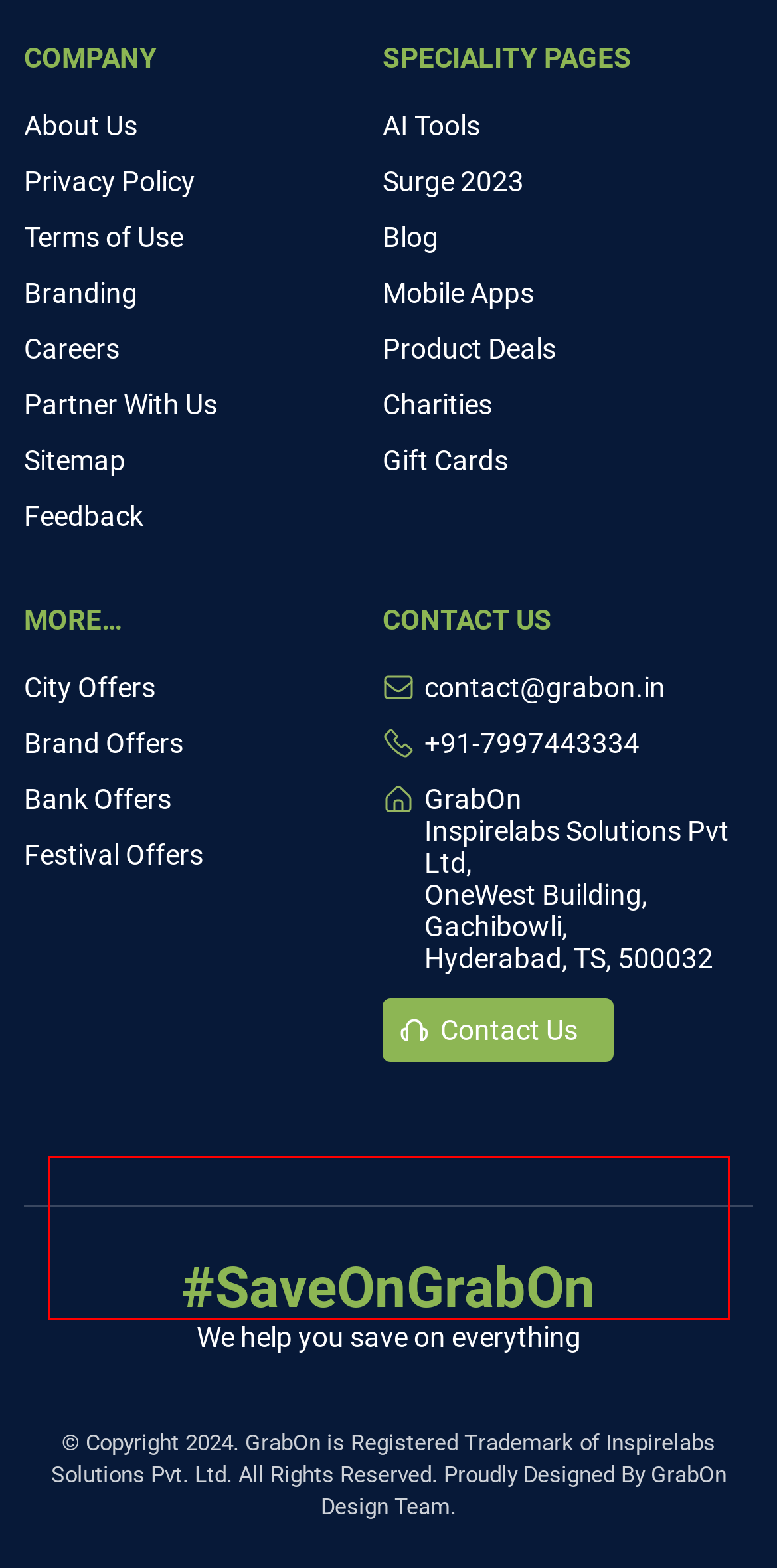Please examine the screenshot of the webpage and read the text present within the red rectangle bounding box.

Unfortunately, they are not giving out any vouchers to first-time users at the moment. But for any future updates, you can check their official website and have a clear answer.